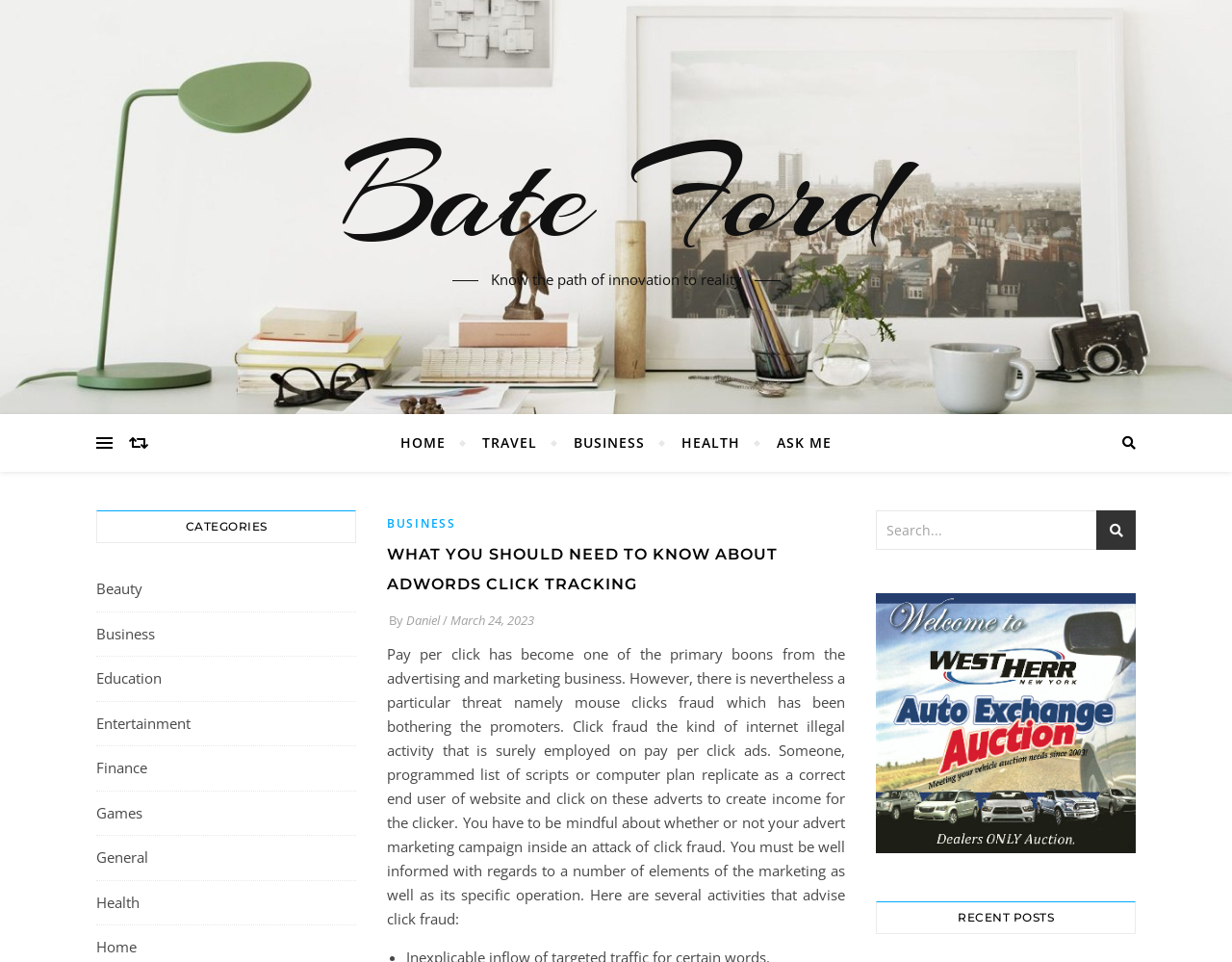Could you locate the bounding box coordinates for the section that should be clicked to accomplish this task: "Subscribe to the RSS feed".

None